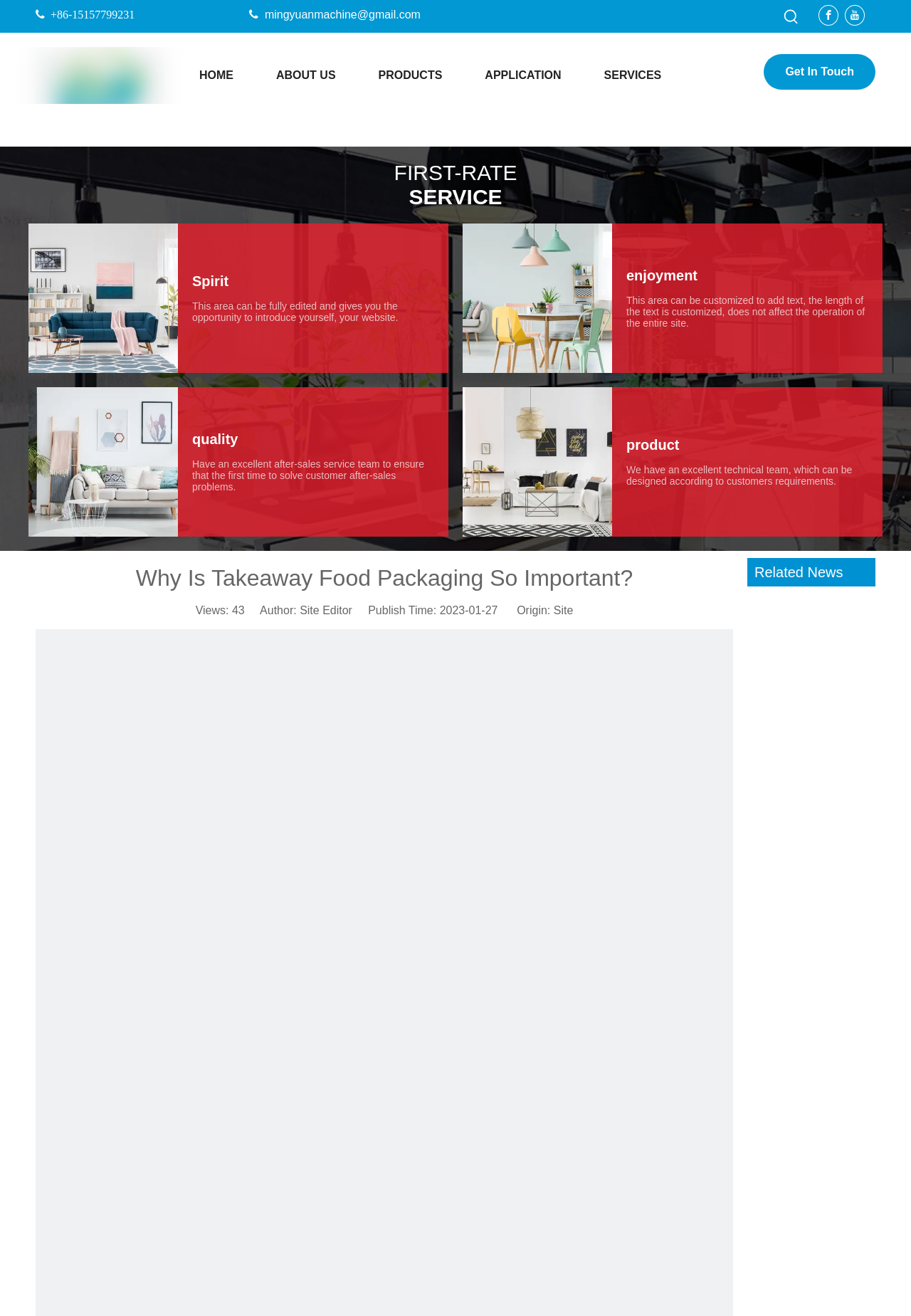How many views does the article have?
Refer to the image and provide a one-word or short phrase answer.

43